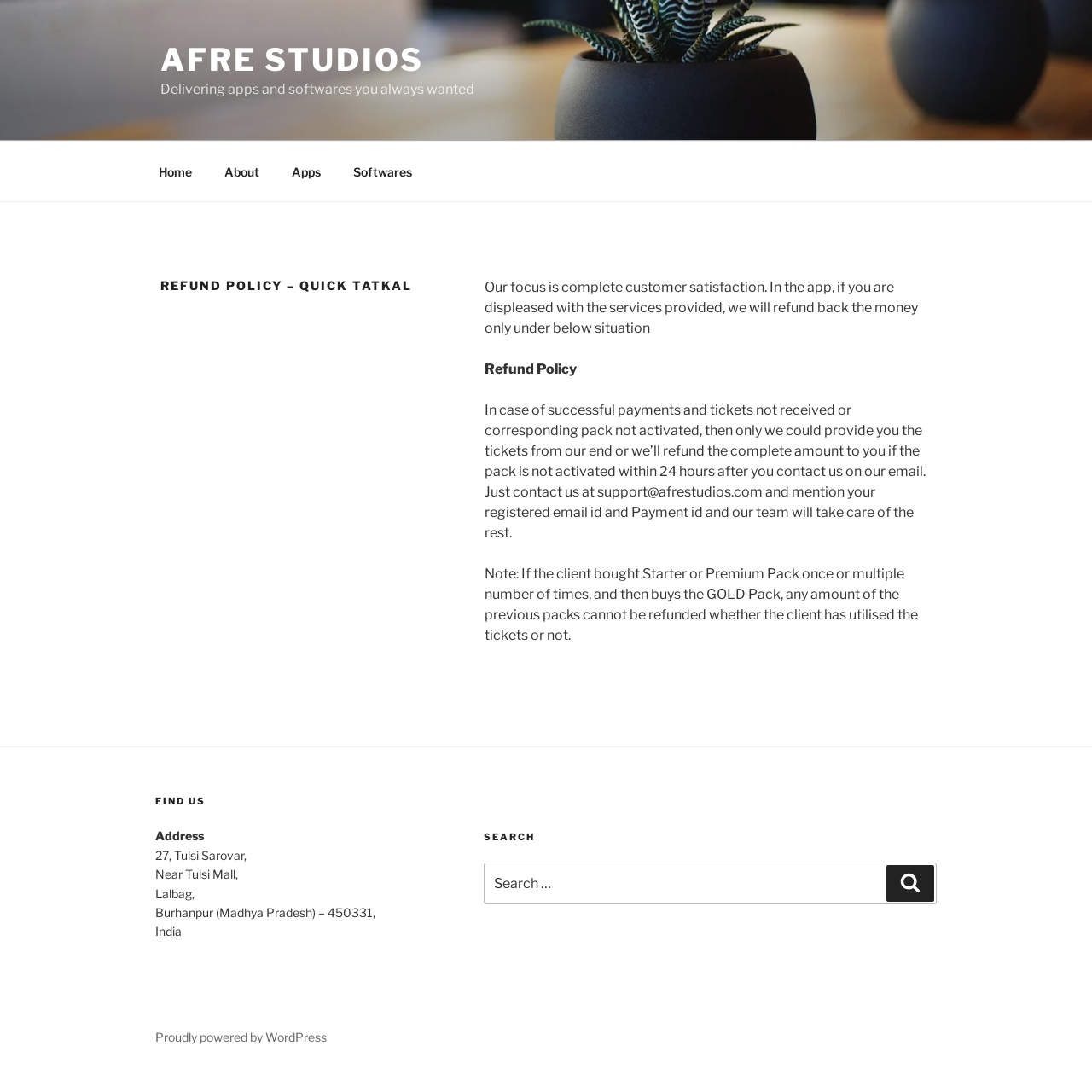Provide the bounding box coordinates in the format (top-left x, top-left y, bottom-right x, bottom-right y). All values are floating point numbers between 0 and 1. Determine the bounding box coordinate of the UI element described as: Proudly powered by WordPress

[0.142, 0.943, 0.299, 0.956]